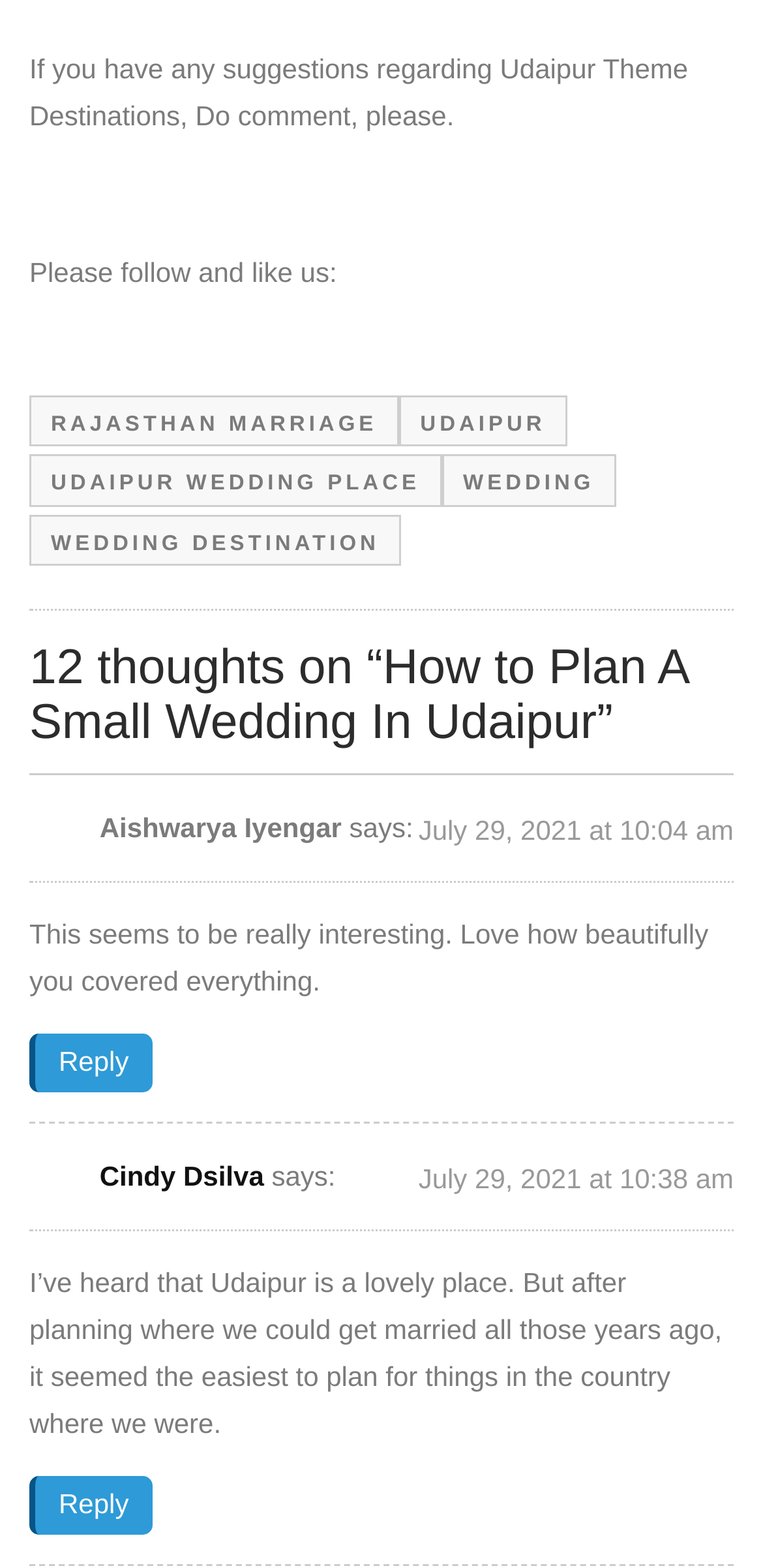Determine the bounding box coordinates for the region that must be clicked to execute the following instruction: "Read the article about planning a small wedding in Udaipur".

[0.038, 0.51, 0.962, 0.71]